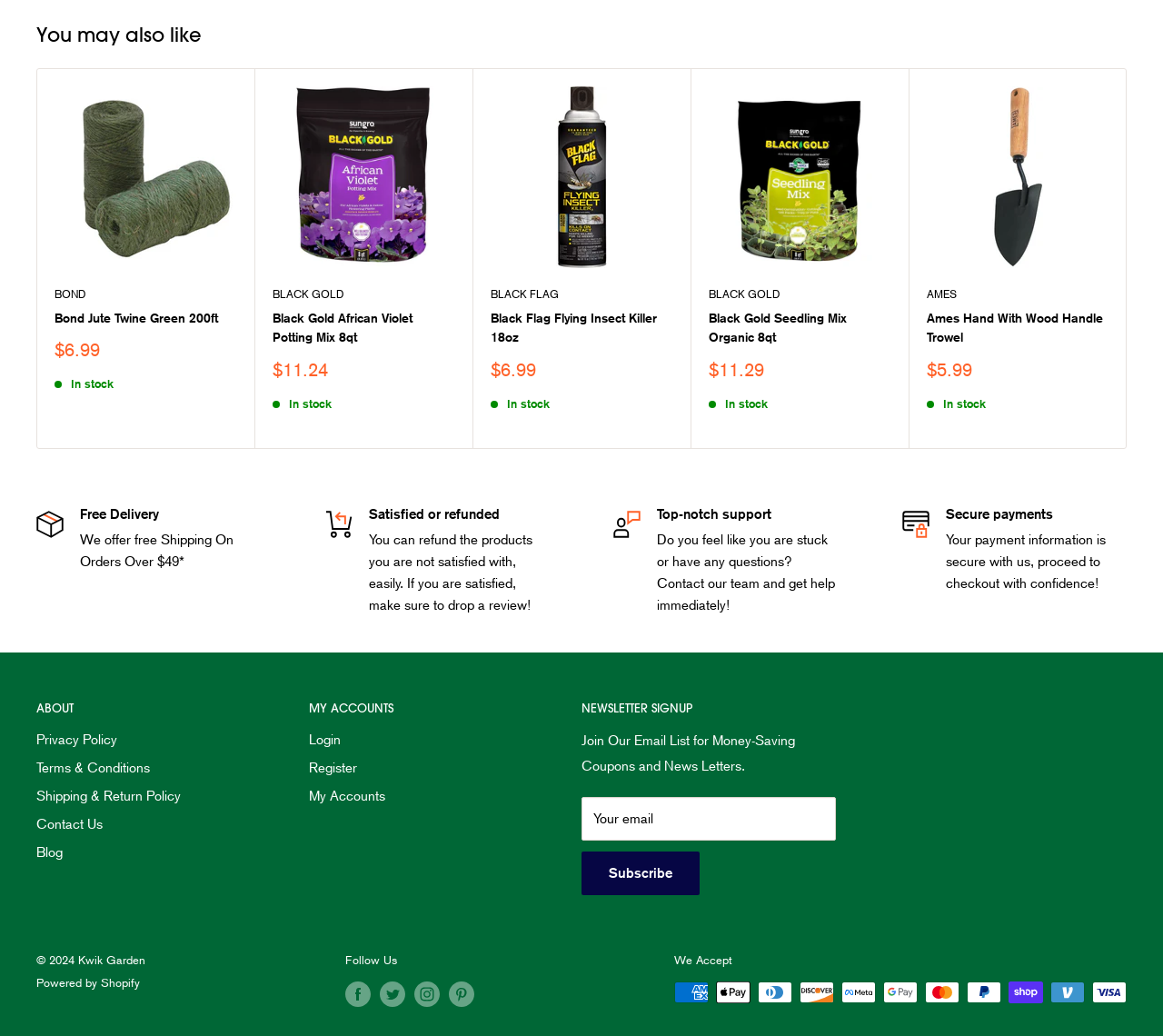Can you provide the bounding box coordinates for the element that should be clicked to implement the instruction: "Follow us on Facebook"?

[0.297, 0.947, 0.319, 0.972]